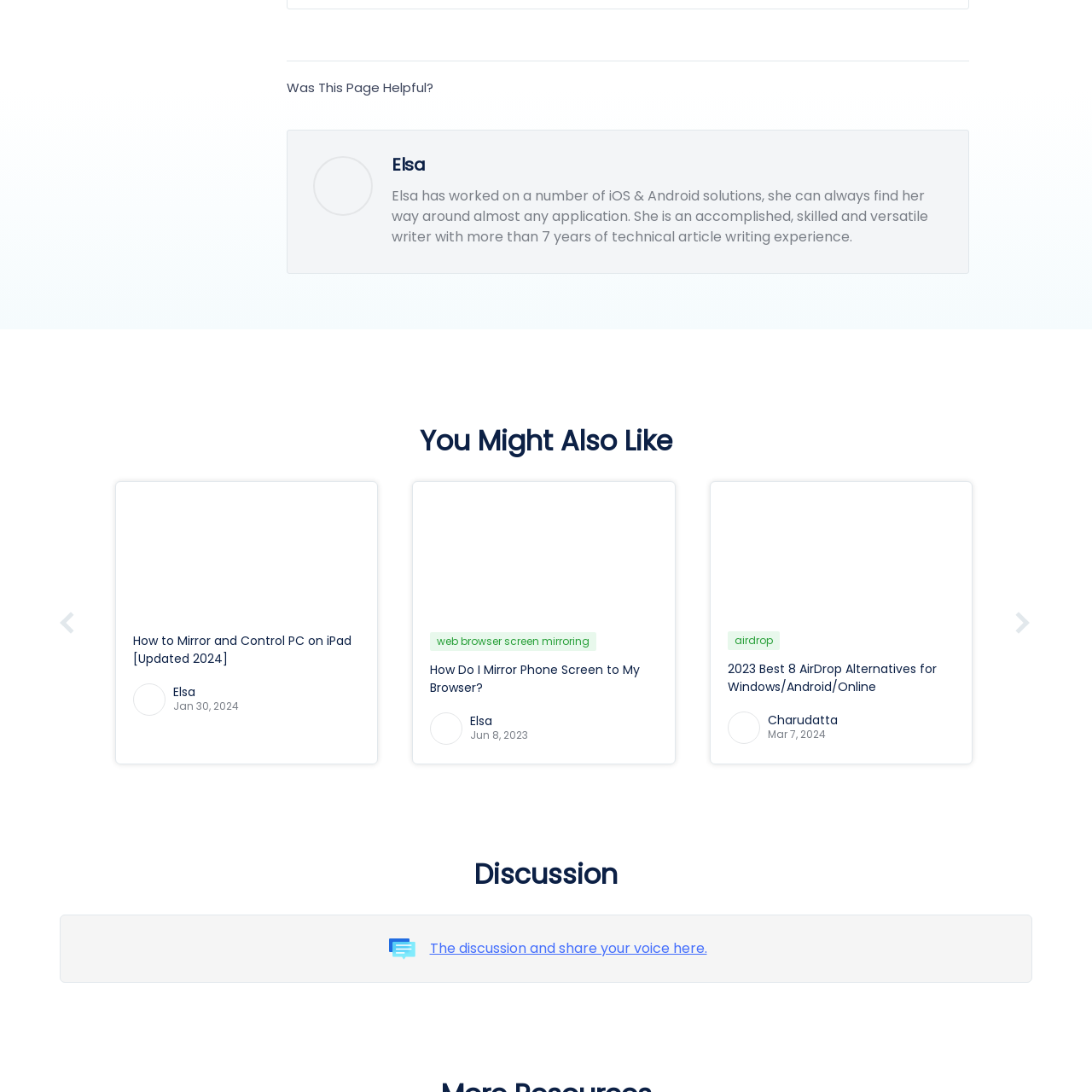Offer a comprehensive description of the image enclosed by the red box.

The image features a prominent character named Elsa, known for her expertise and versatility in technical writing, particularly in iOS and Android solutions. Accomplished and skilled, she has been crafting technical articles for over seven years, demonstrating a deep understanding of various applications. Her ability to navigate complex subjects effectively makes her a valuable resource in the tech industry. This image likely accompanies content aimed at introducing her expertise, possibly in a blog or article that highlights her contributions and services.